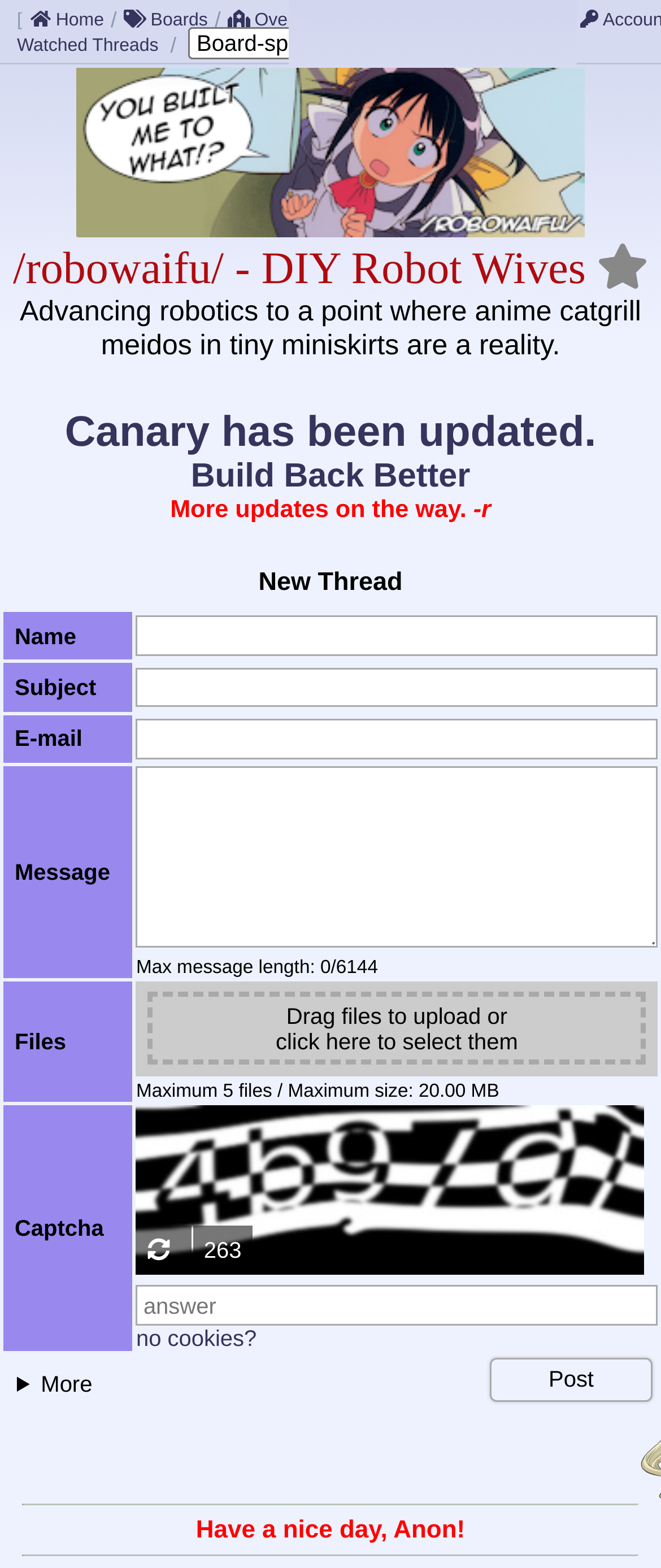Pinpoint the bounding box coordinates of the area that should be clicked to complete the following instruction: "Select an option from the combobox". The coordinates must be given as four float numbers between 0 and 1, i.e., [left, top, right, bottom].

[0.285, 0.018, 0.639, 0.038]